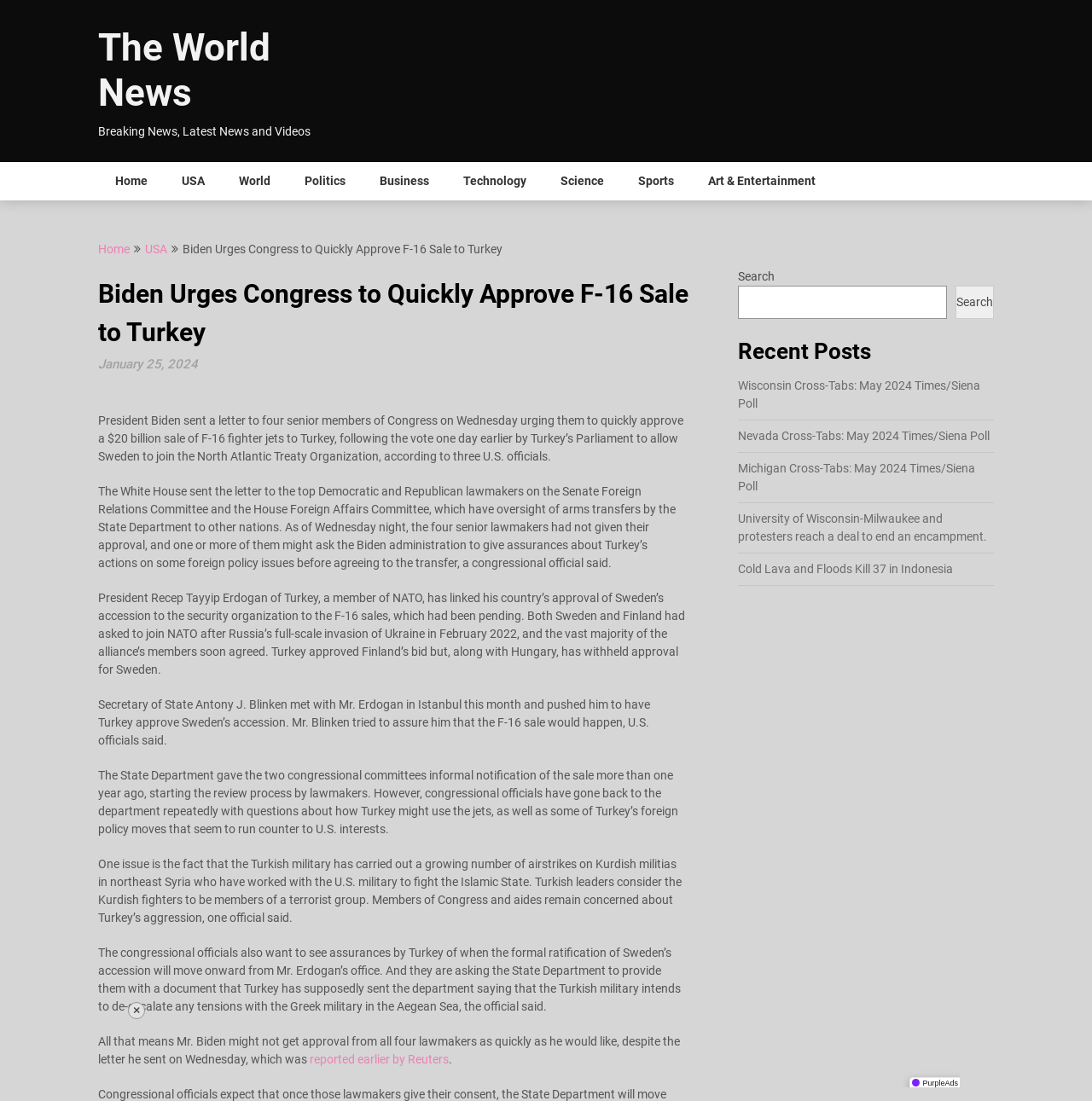Identify the coordinates of the bounding box for the element described below: "Home". Return the coordinates as four float numbers between 0 and 1: [left, top, right, bottom].

None